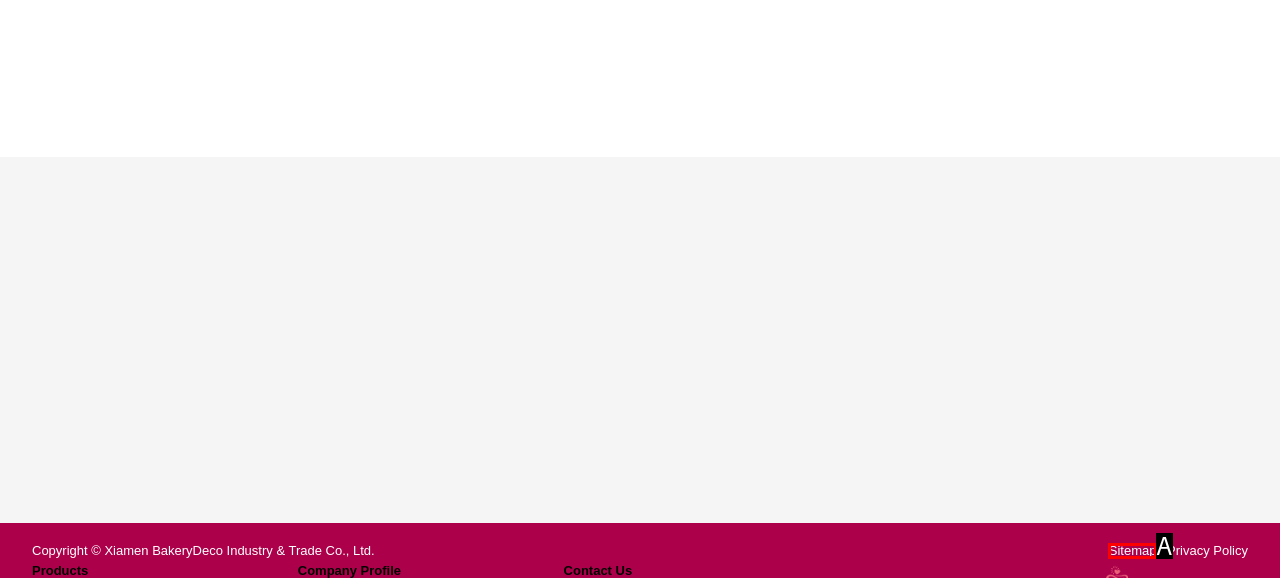Using the description: 401k Withdrawal Rules and Planning, find the HTML element that matches it. Answer with the letter of the chosen option.

None